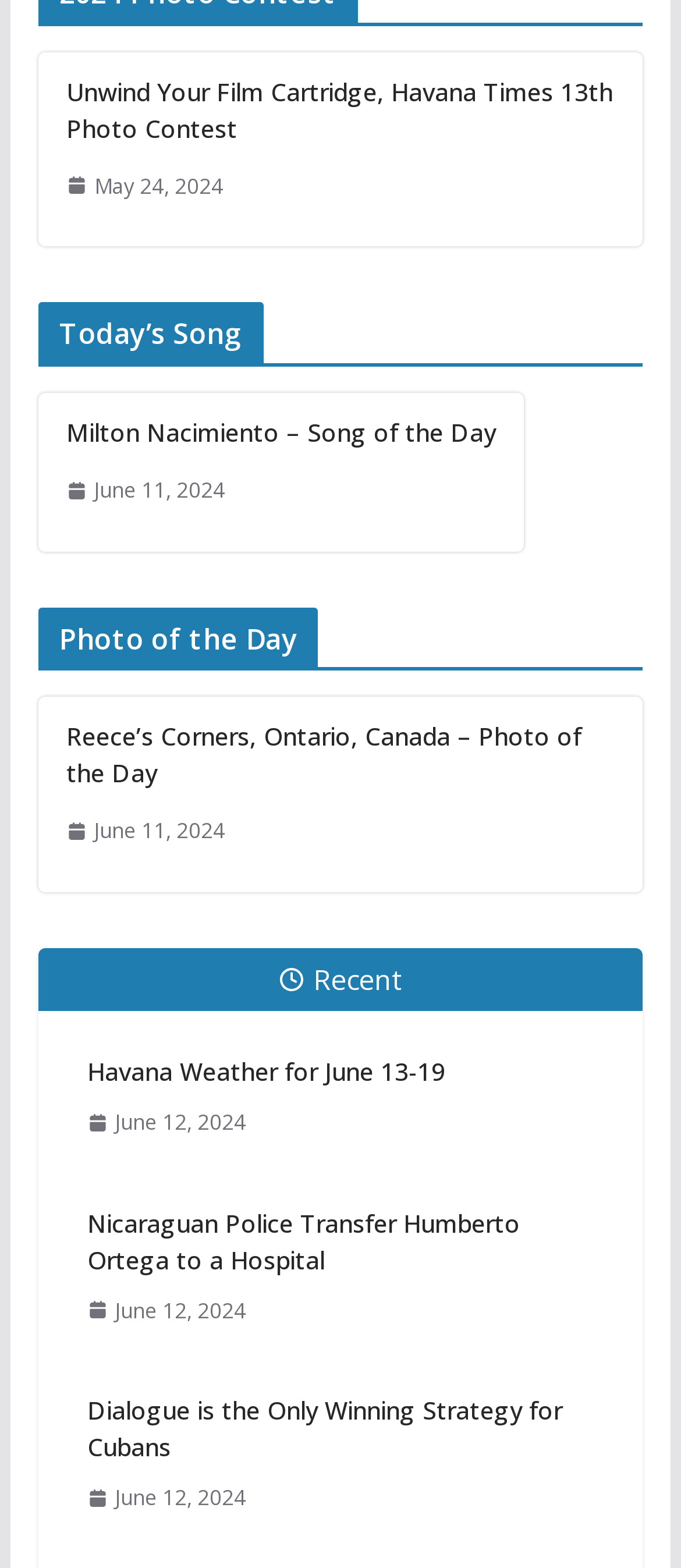Pinpoint the bounding box coordinates of the element to be clicked to execute the instruction: "Check the photo of the day".

[0.097, 0.458, 0.903, 0.505]